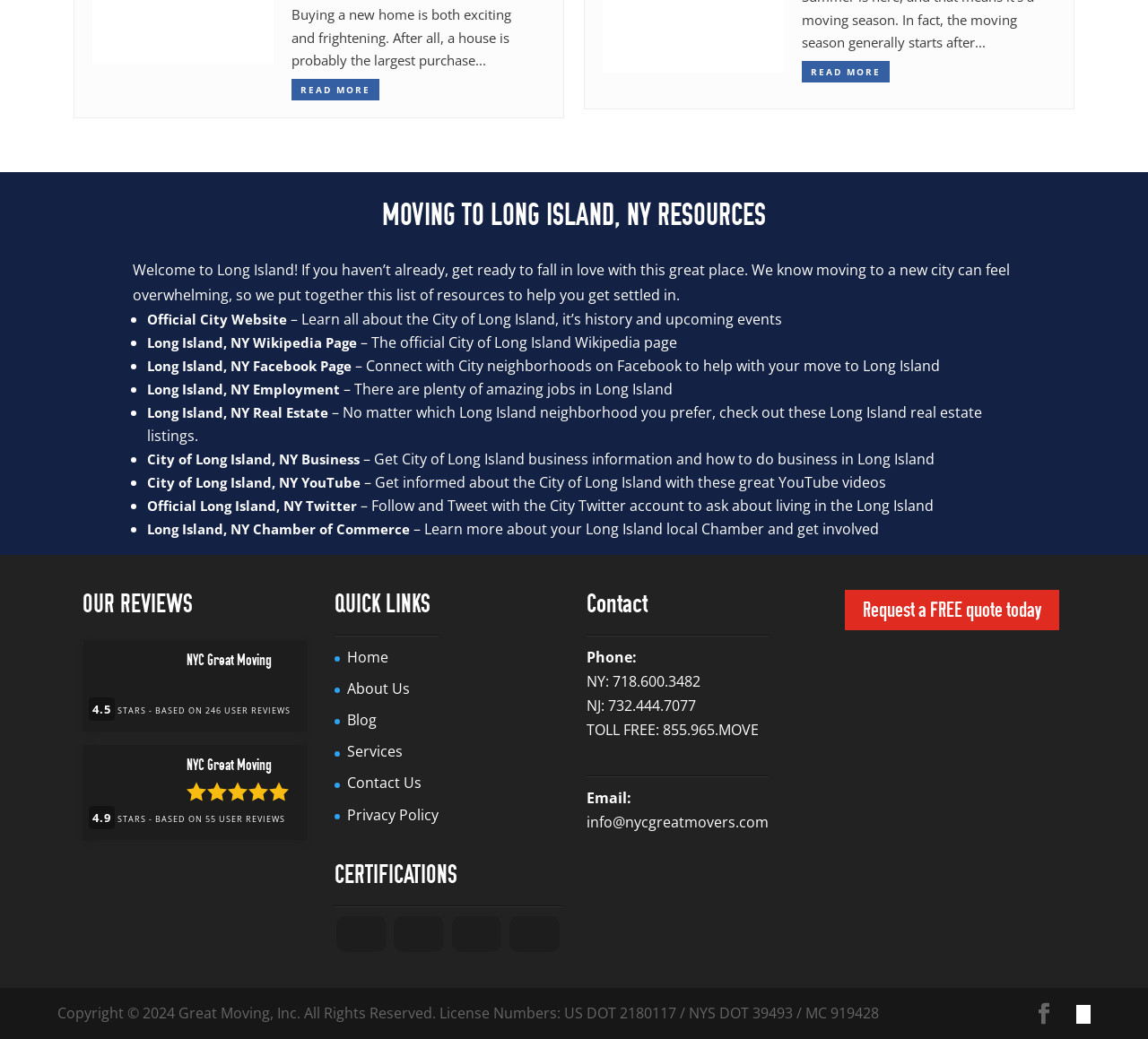Provide the bounding box coordinates for the UI element that is described by this text: "Long Island, NY Employment". The coordinates should be in the form of four float numbers between 0 and 1: [left, top, right, bottom].

[0.128, 0.366, 0.296, 0.383]